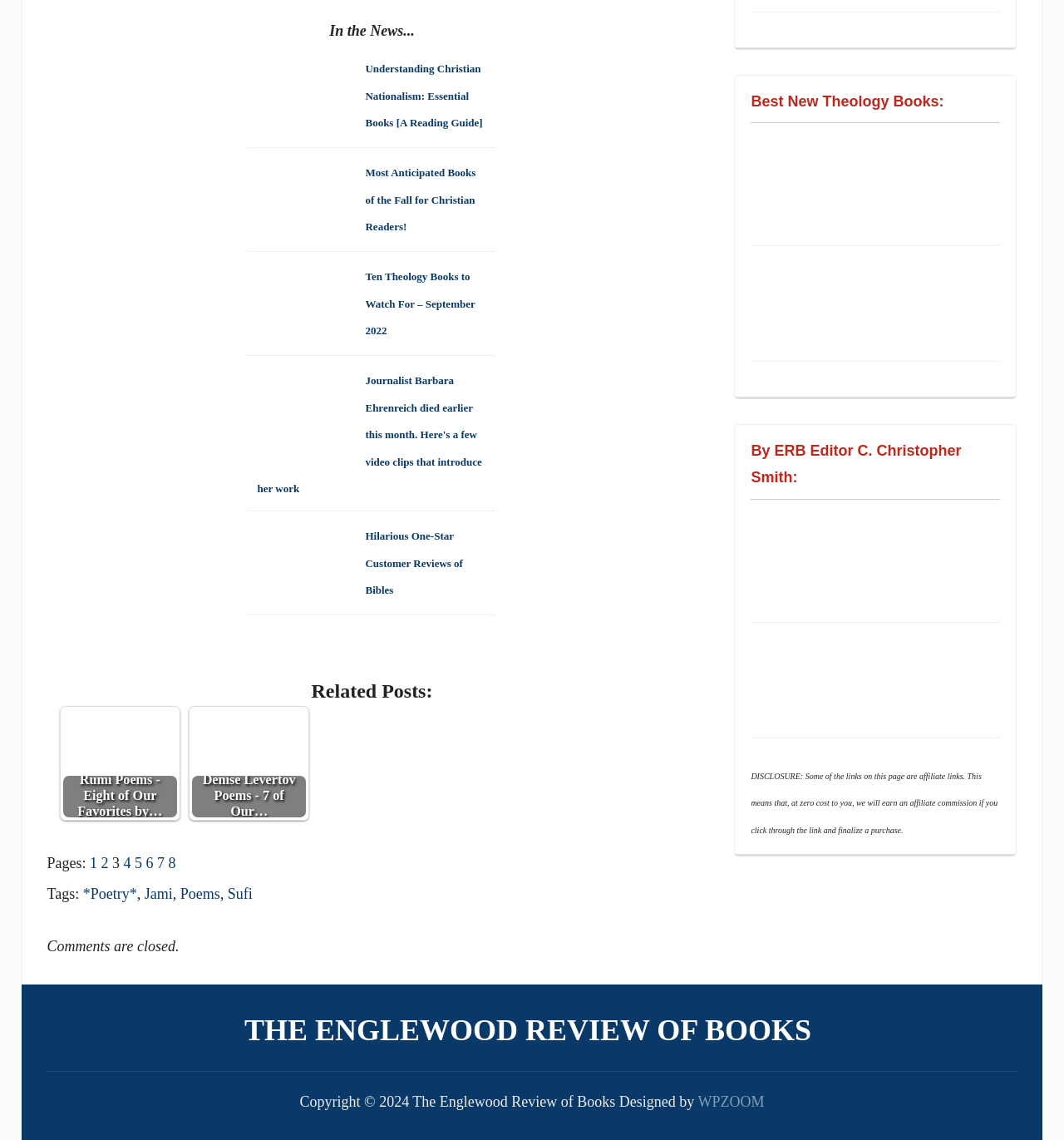Determine the bounding box coordinates for the area that should be clicked to carry out the following instruction: "Browse the 'Related Posts:' section".

[0.044, 0.595, 0.655, 0.619]